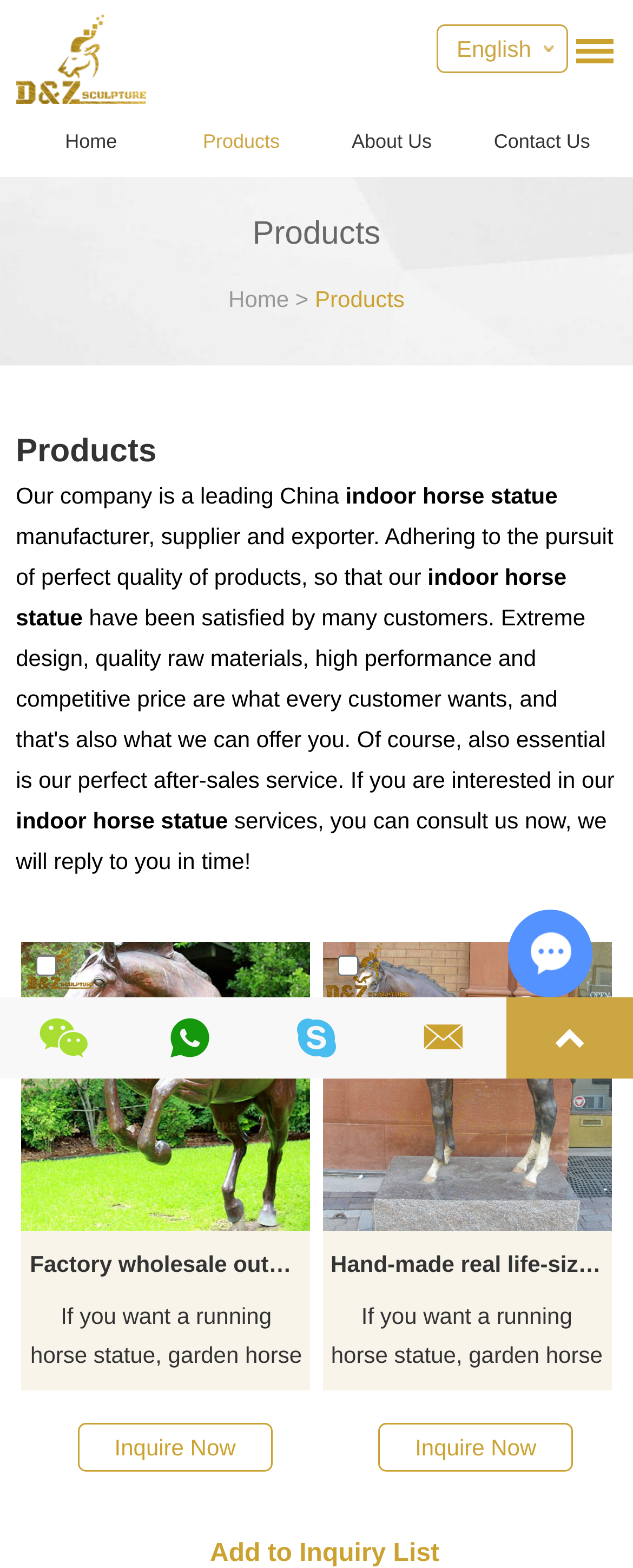Please specify the bounding box coordinates of the clickable section necessary to execute the following command: "Click the company logo".

[0.025, 0.009, 0.23, 0.066]